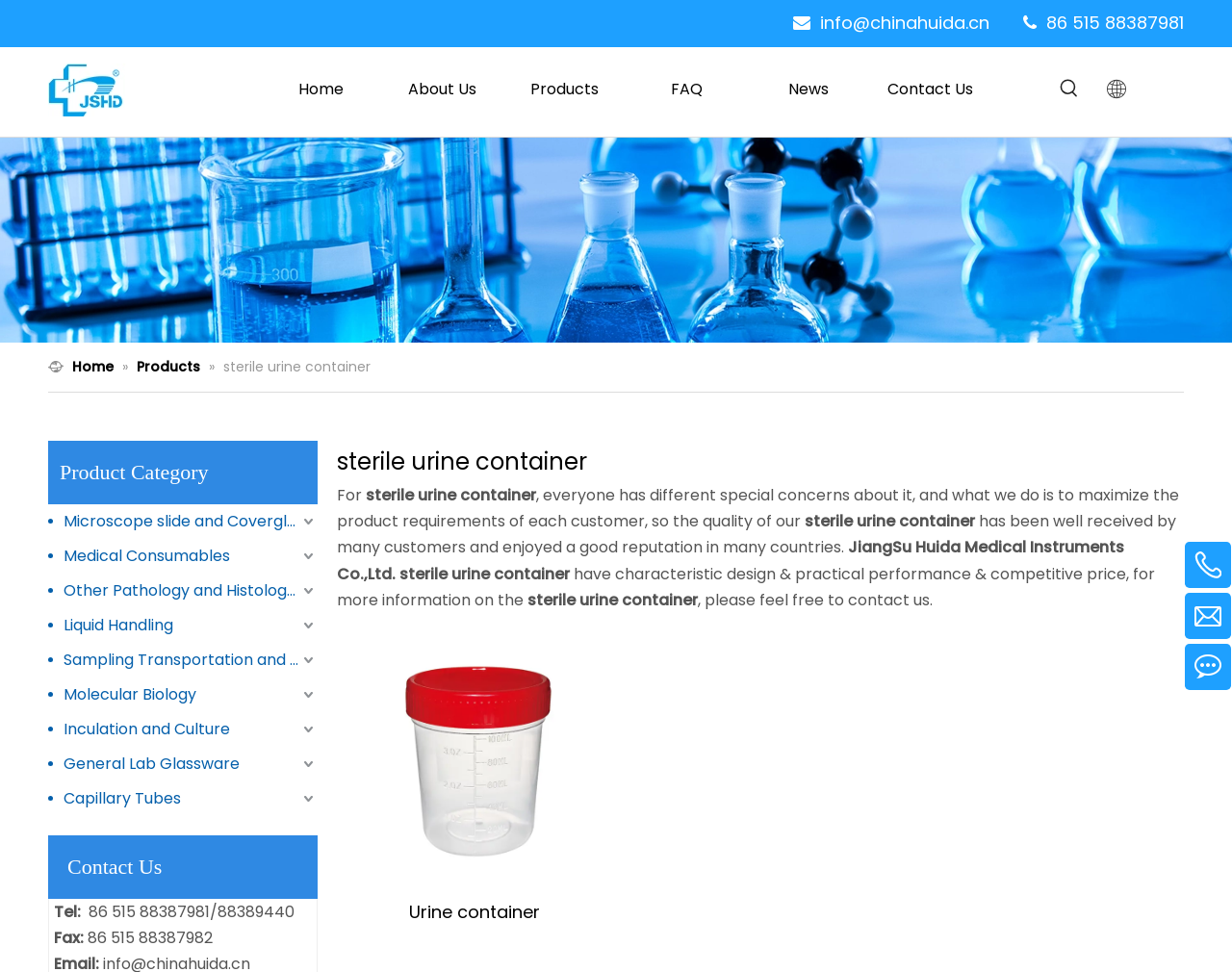Locate the bounding box coordinates of the element's region that should be clicked to carry out the following instruction: "Learn more about 'sterile urine container'". The coordinates need to be four float numbers between 0 and 1, i.e., [left, top, right, bottom].

[0.181, 0.367, 0.301, 0.387]